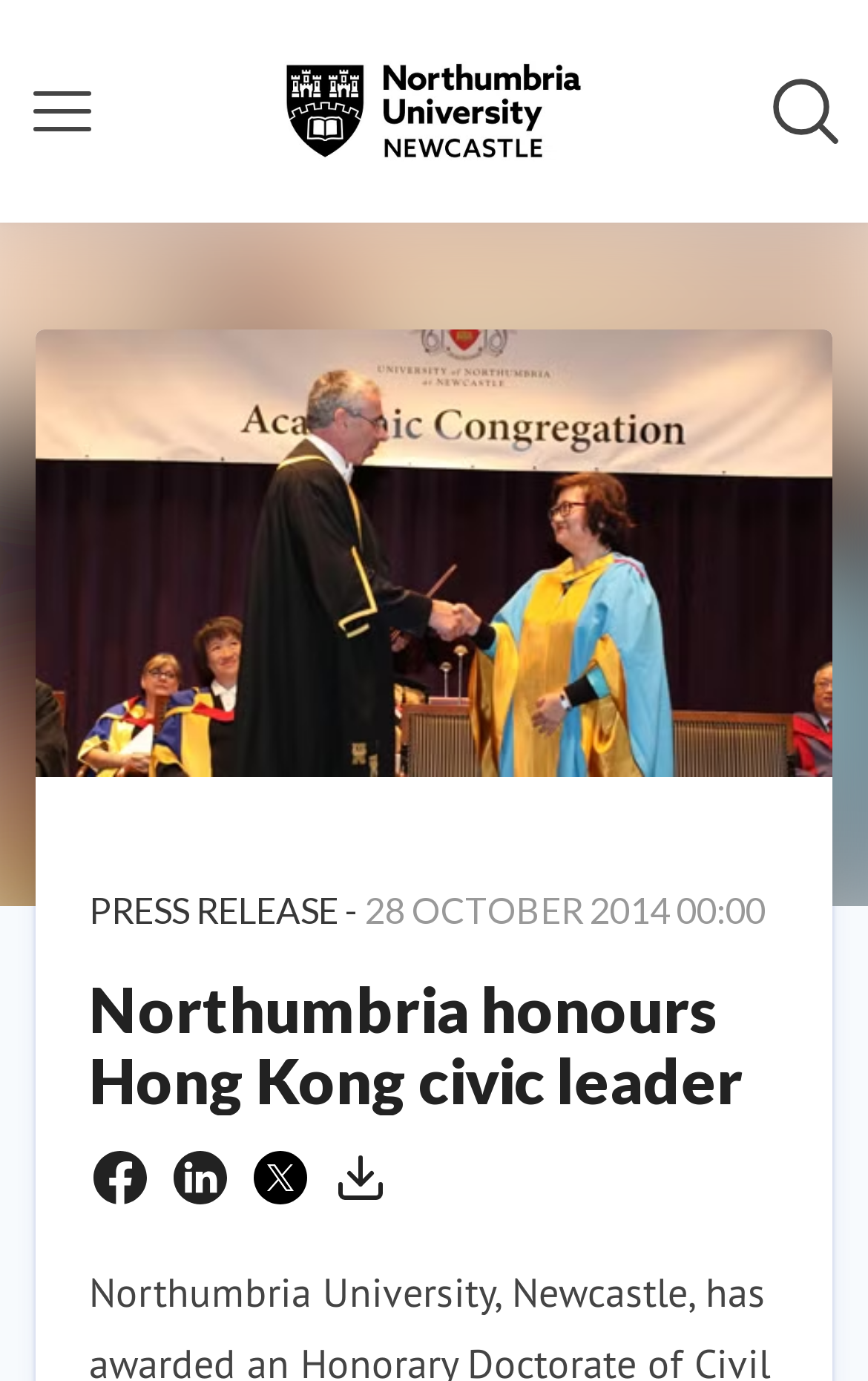Please answer the following query using a single word or phrase: 
What is the date of the press release?

28 OCTOBER 2014